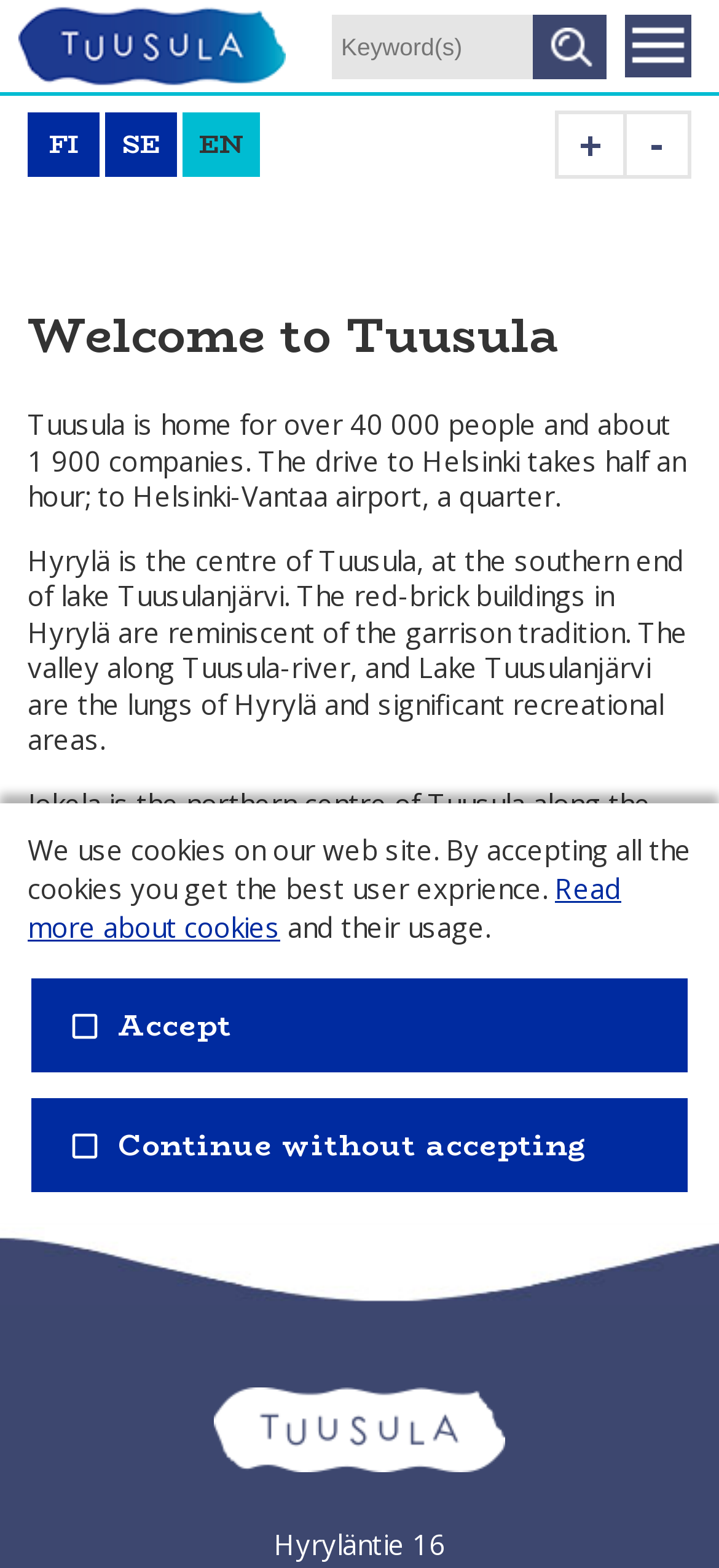Please locate the bounding box coordinates of the element that should be clicked to achieve the given instruction: "Go to Representing yourself in court".

None